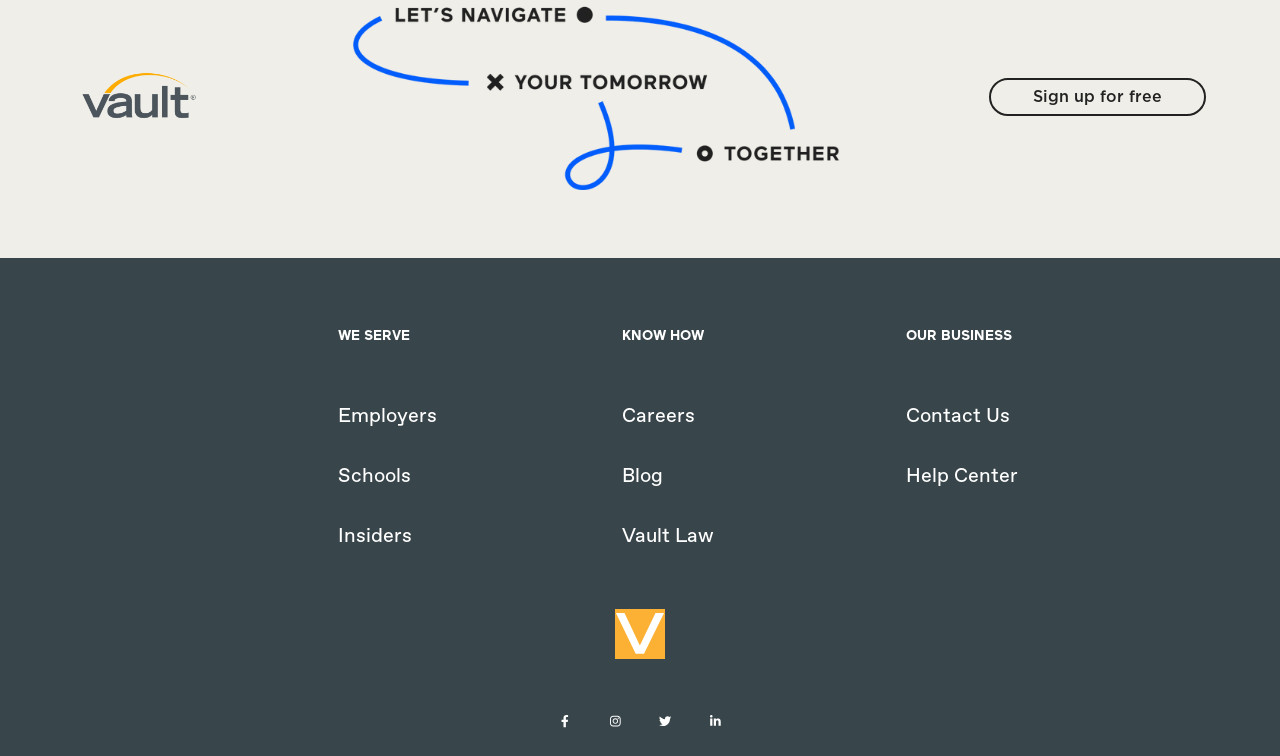Provide a single word or phrase answer to the question: 
How many sections are there on the webpage?

3